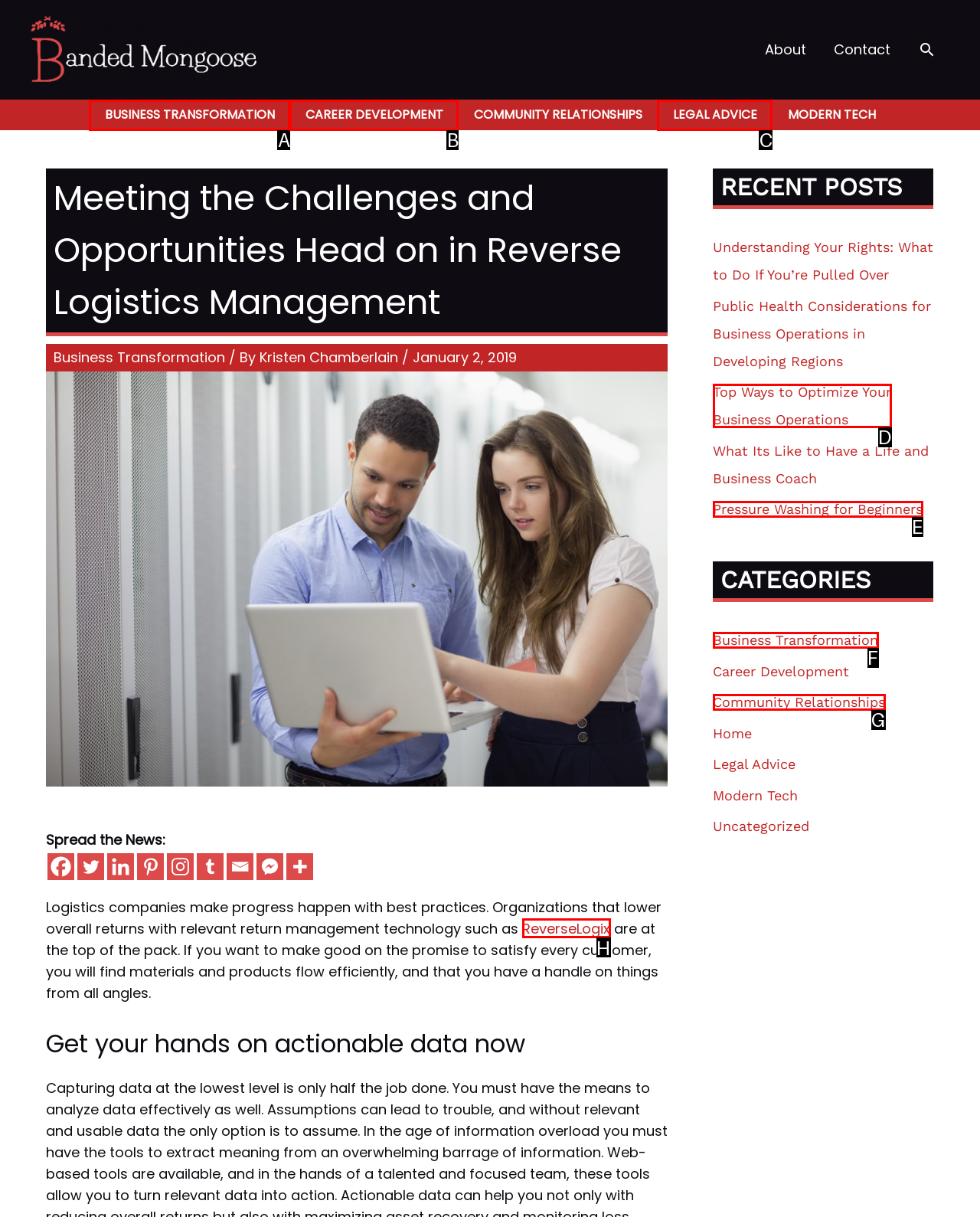Given the description: Pressure Washing for Beginners, determine the corresponding lettered UI element.
Answer with the letter of the selected option.

E